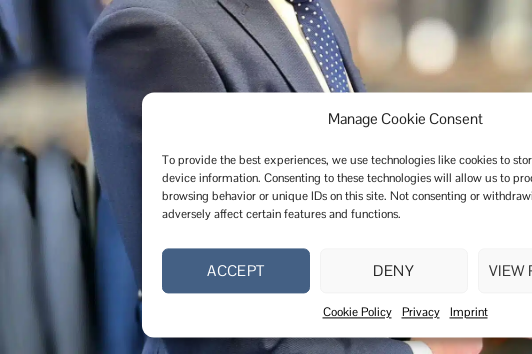What is the purpose of the overlay on the image?
Look at the image and construct a detailed response to the question.

The overlay on the image is a cookie consent dialogue box, which is a common feature on websites. Its purpose is to inform visitors about the use of cookies on the website and to obtain their consent for data processing, ensuring transparency and compliance with online privacy regulations.